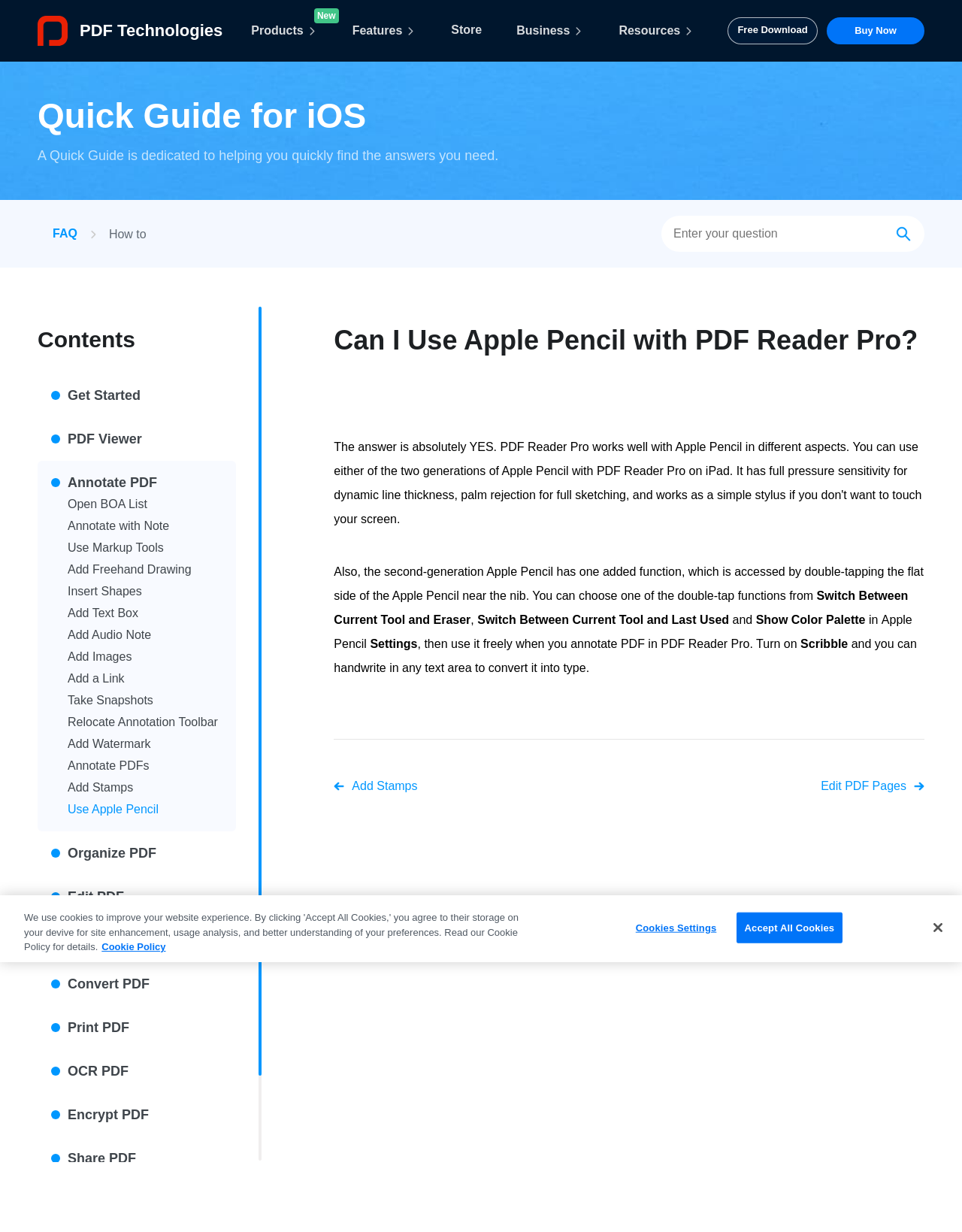Please identify the bounding box coordinates of the element on the webpage that should be clicked to follow this instruction: "Read the 'Quick Guide for iOS'". The bounding box coordinates should be given as four float numbers between 0 and 1, formatted as [left, top, right, bottom].

[0.039, 0.077, 0.961, 0.111]